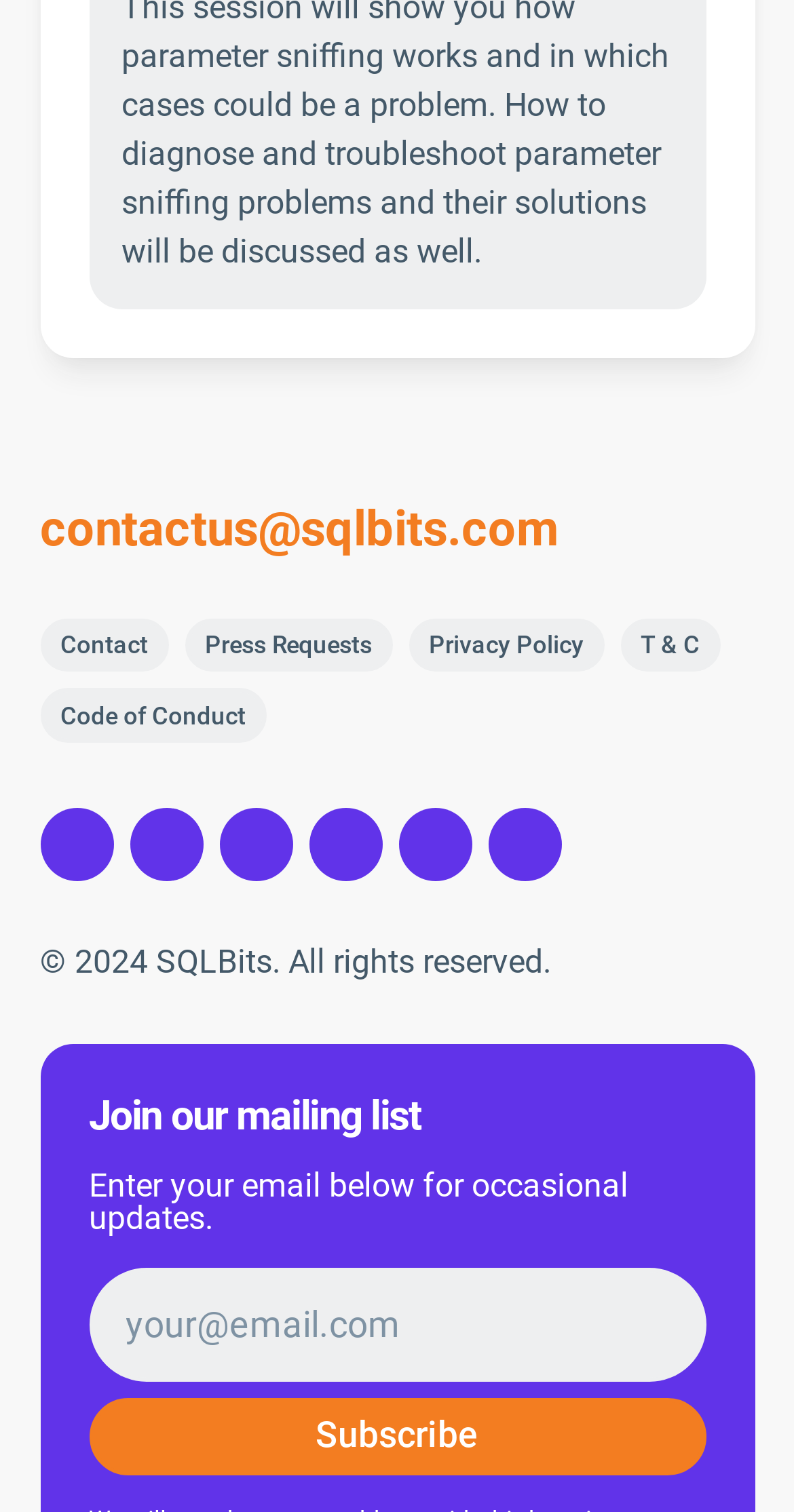Refer to the image and offer a detailed explanation in response to the question: What is the email address to contact?

The email address to contact is found in the link element with the text 'contactus@sqlbits.com' at the top of the webpage.